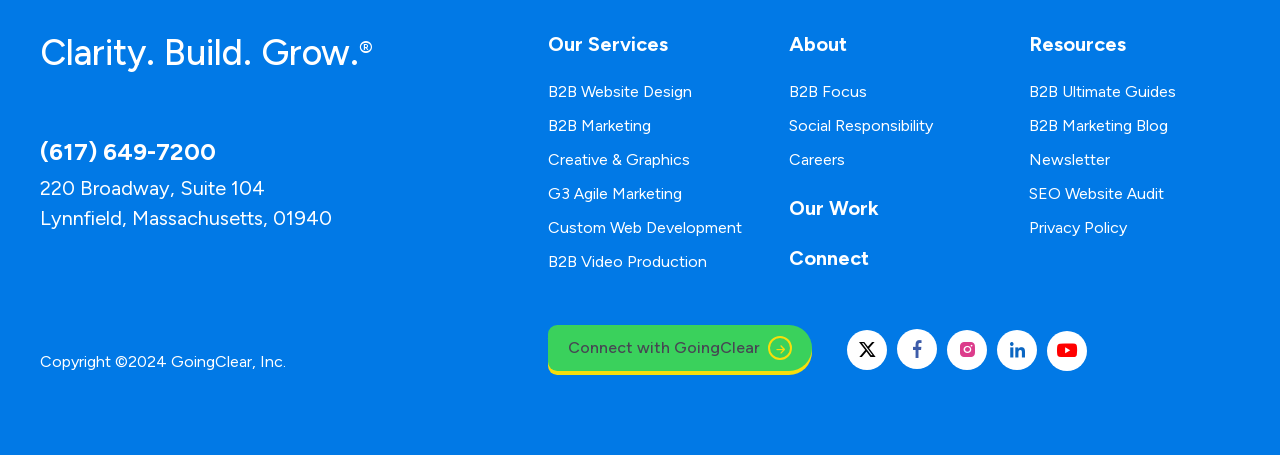Identify the bounding box coordinates of the part that should be clicked to carry out this instruction: "Learn about Funding Opportunities for Creative Spirit Character Education Programs".

None